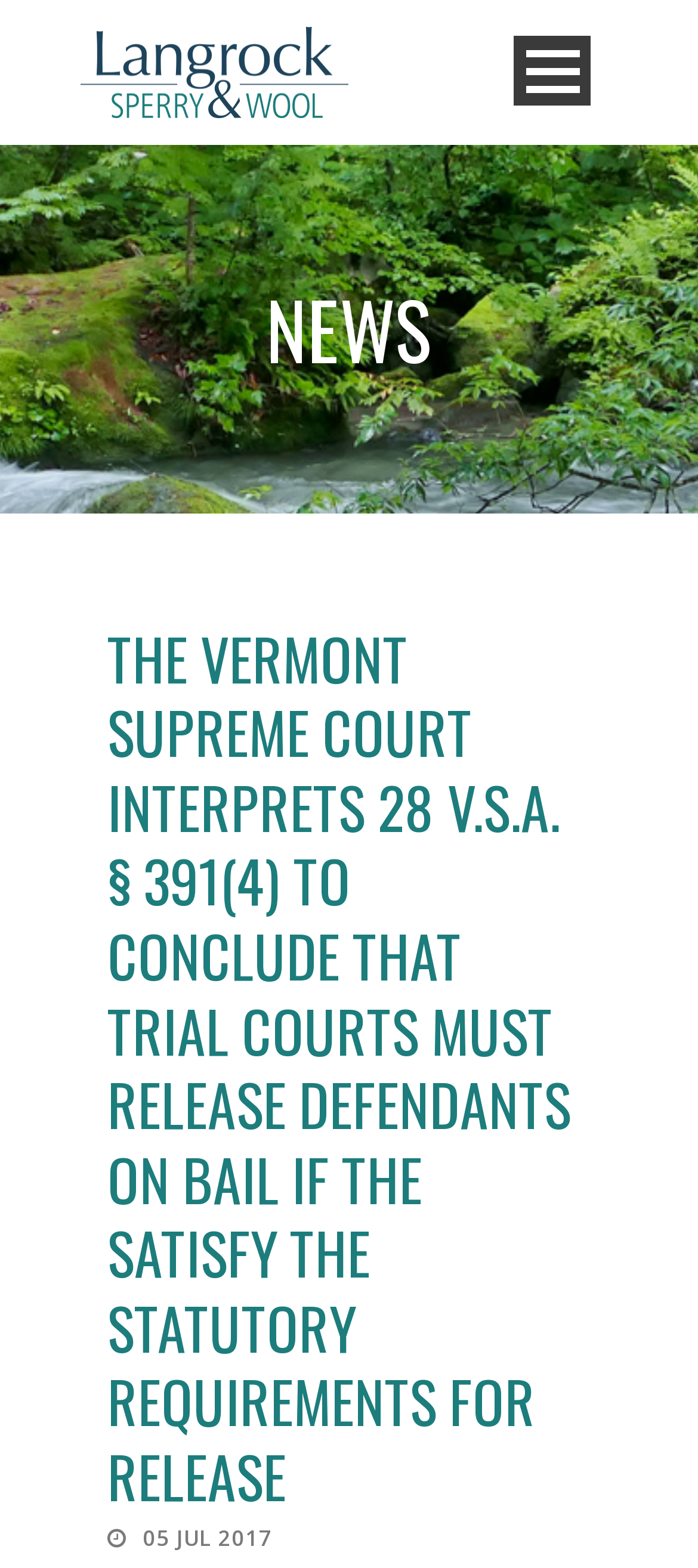How many links are there in the navigation menu?
Look at the image and answer the question with a single word or phrase.

9